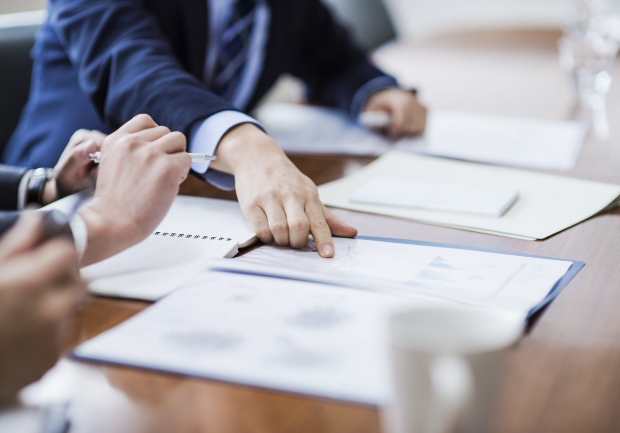Convey all the details present in the image.

The image depicts a professional setting where individuals are engaged in a discussion, likely related to retirement planning. One person is pointing at a document laid out on the table, indicating a specific point of interest or discussing details pertinent to the topic at hand. Hands are visible holding a pen and gesturing towards the document, suggesting an active collaboration and communication. 

The background hints at a formal meeting environment, with the table adorned with various papers, which could represent financial reports or plans. This visual aligns with the concept of "Retirement Plan Administrator," emphasizing the importance of understanding and managing retirement plans beyond merely focusing on investments. The image captures the essence of teamwork and the critical role of communication in navigating the complexities of retirement plan administration.